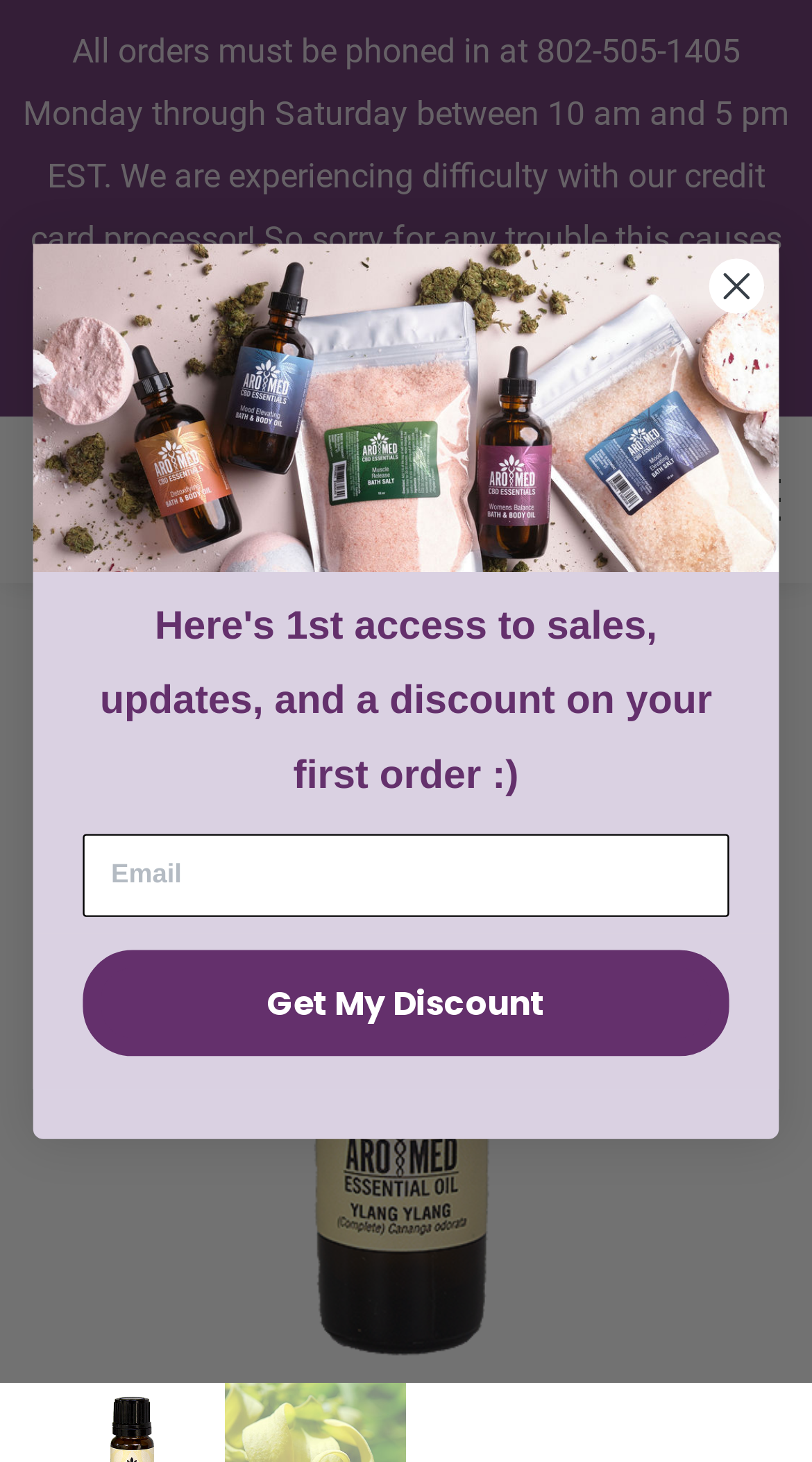Please locate the clickable area by providing the bounding box coordinates to follow this instruction: "open the menu".

[0.885, 0.32, 0.962, 0.363]